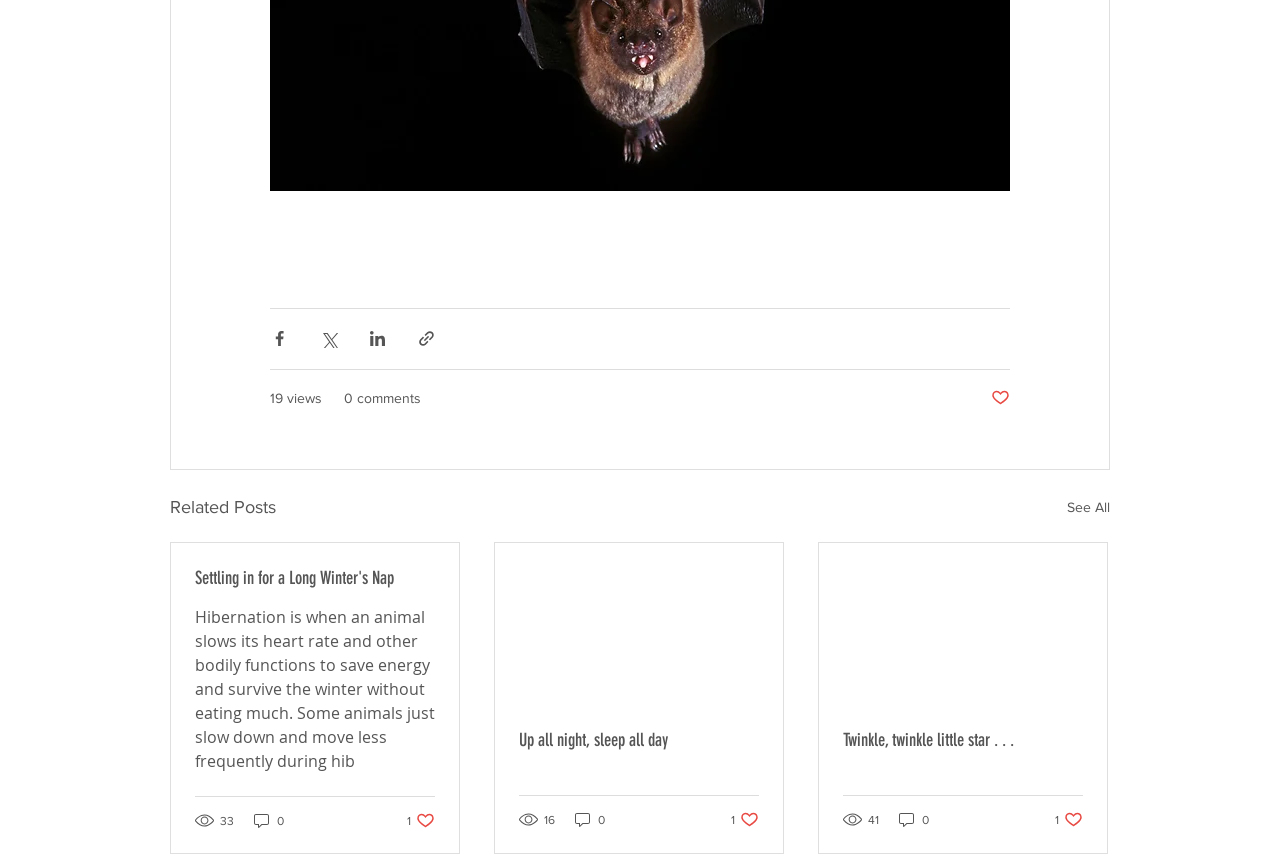Show the bounding box coordinates of the element that should be clicked to complete the task: "Check the trending news".

None